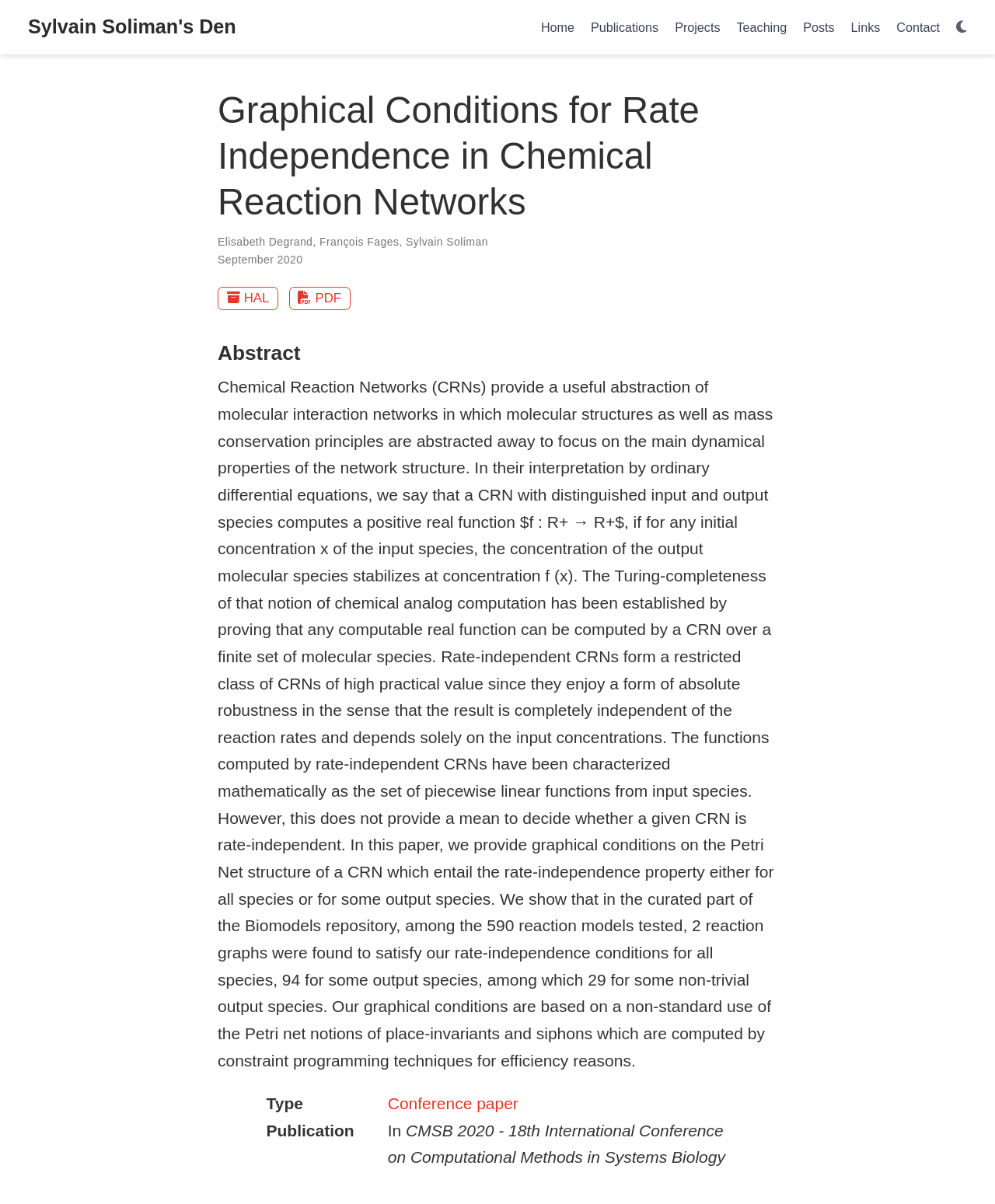Please reply to the following question using a single word or phrase: 
What is the month of publication?

September